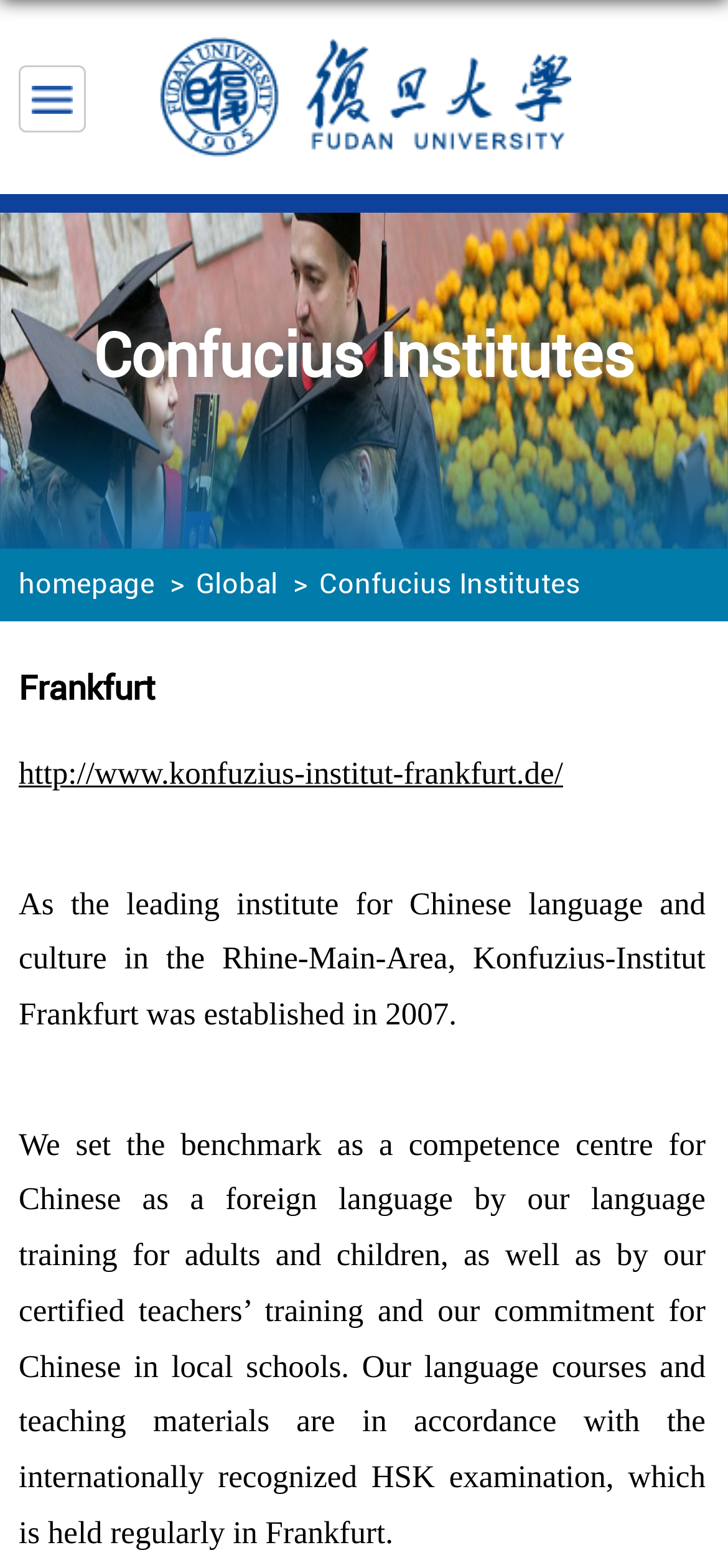Using the information in the image, could you please answer the following question in detail:
What is the year the institute was established?

I found the answer by looking at the StaticText element with the description 'As the leading institute for Chinese language and culture in the Rhine-Main-Area, Konfuzius-Institut Frankfurt was established in 2007.' which mentions the year the institute was established.